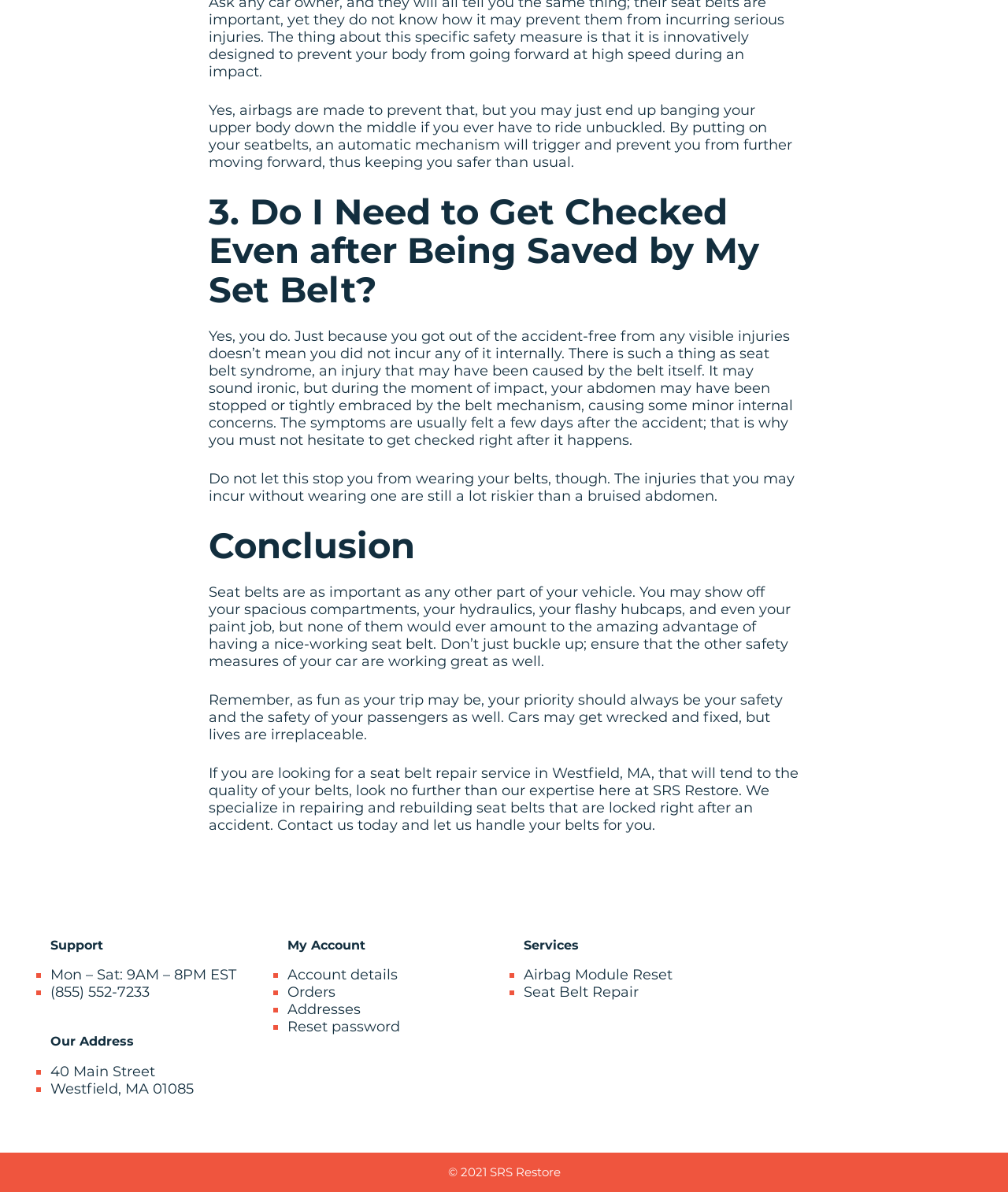What is the importance of seat belts?
Please answer the question with a single word or phrase, referencing the image.

To prevent injuries